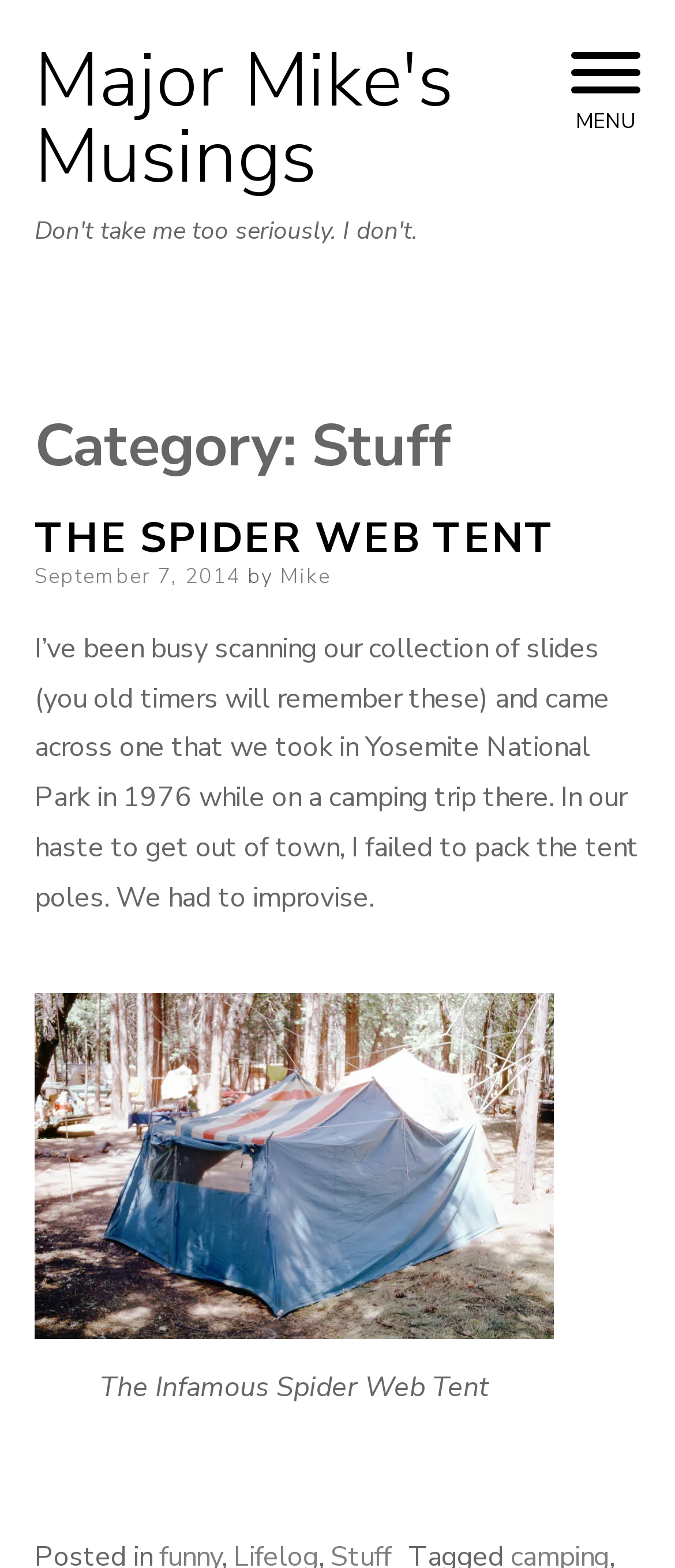Find the bounding box coordinates for the HTML element specified by: "Major Mike's Musings".

[0.051, 0.019, 0.672, 0.134]